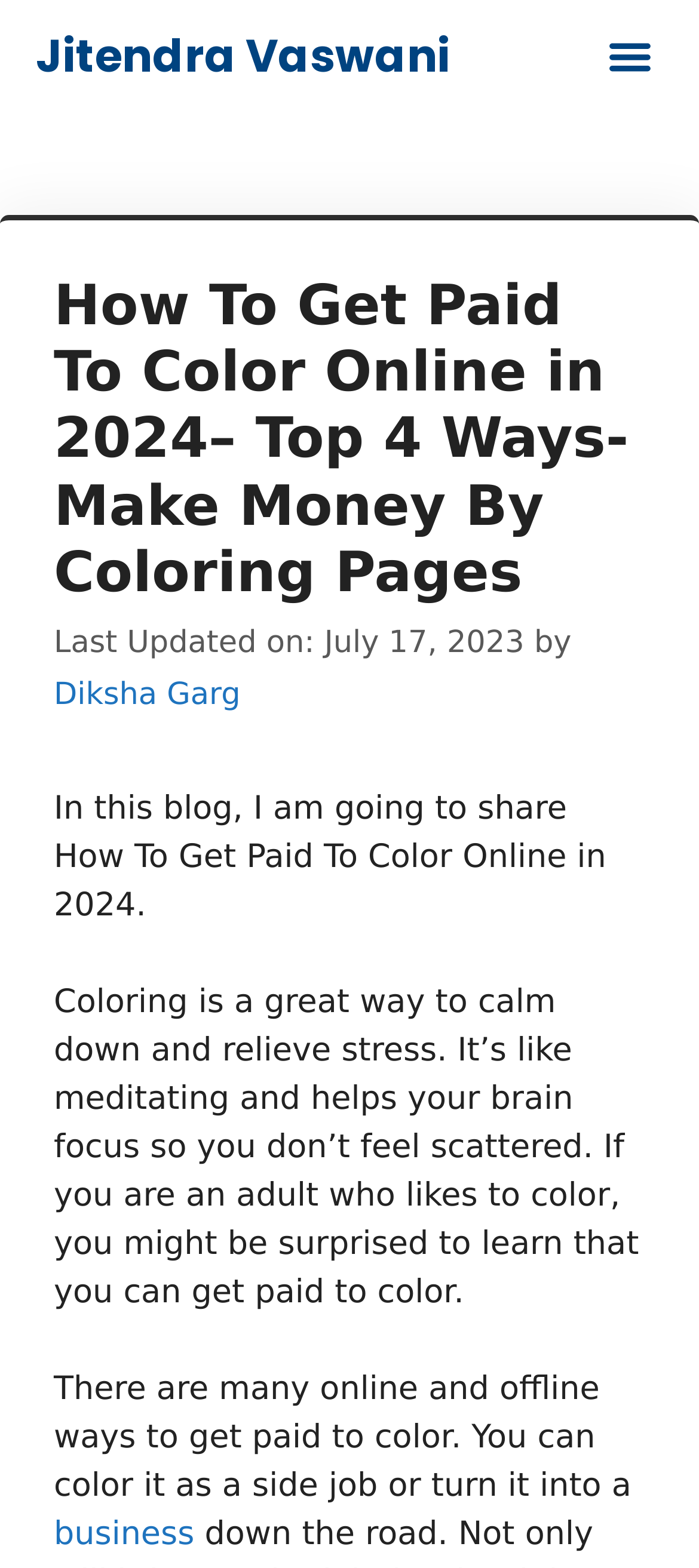Please determine the main heading text of this webpage.

How To Get Paid To Color Online in 2024– Top 4 Ways- Make Money By Coloring Pages